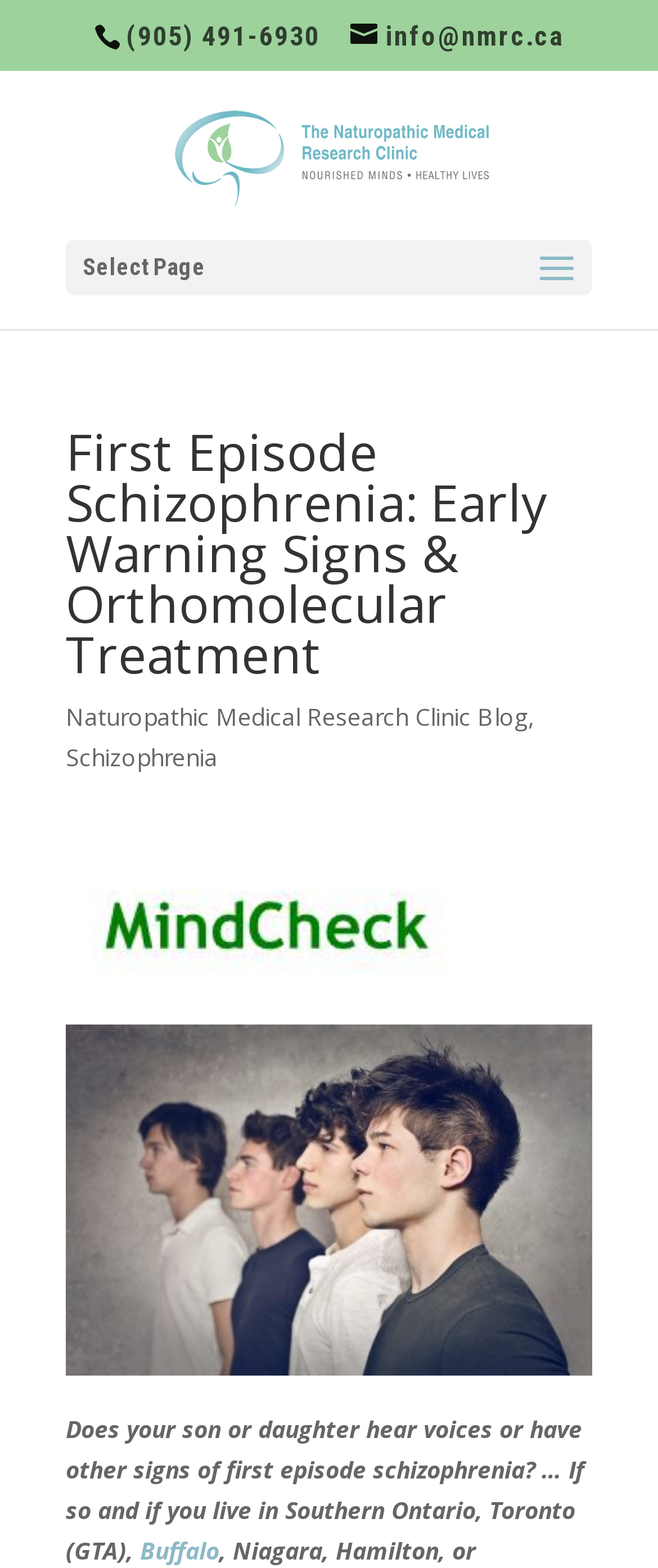Describe in detail what you see on the webpage.

The webpage appears to be a medical clinic's website, specifically focused on treating first episode schizophrenia. At the top left corner, there is a phone number "(905) 491-6930" and an email address "info@nmrc.ca" next to it. Below these contact details, there is a link to the clinic's name, "The Naturopathic Medical Research Clinic", accompanied by a small logo image.

On the top right side, there is a dropdown menu labeled "Select Page". The main heading of the webpage, "First Episode Schizophrenia: Early Warning Signs & Orthomolecular Treatment", is prominently displayed in the middle of the page.

Below the heading, there are several links and images. On the left side, there are links to the clinic's blog, "Schizophrenia", and "MindCheck", which has a small image next to it. On the right side, there is a large image titled "Early Onset Schizophrenia".

The main content of the webpage starts with a paragraph of text, which asks if the reader's son or daughter is experiencing signs of first episode schizophrenia, and mentions that the clinic offers a non-drug nutritional approach for those living in Southern Ontario, Toronto, and Buffalo. There is also a link to "Buffalo" at the very bottom of the page.